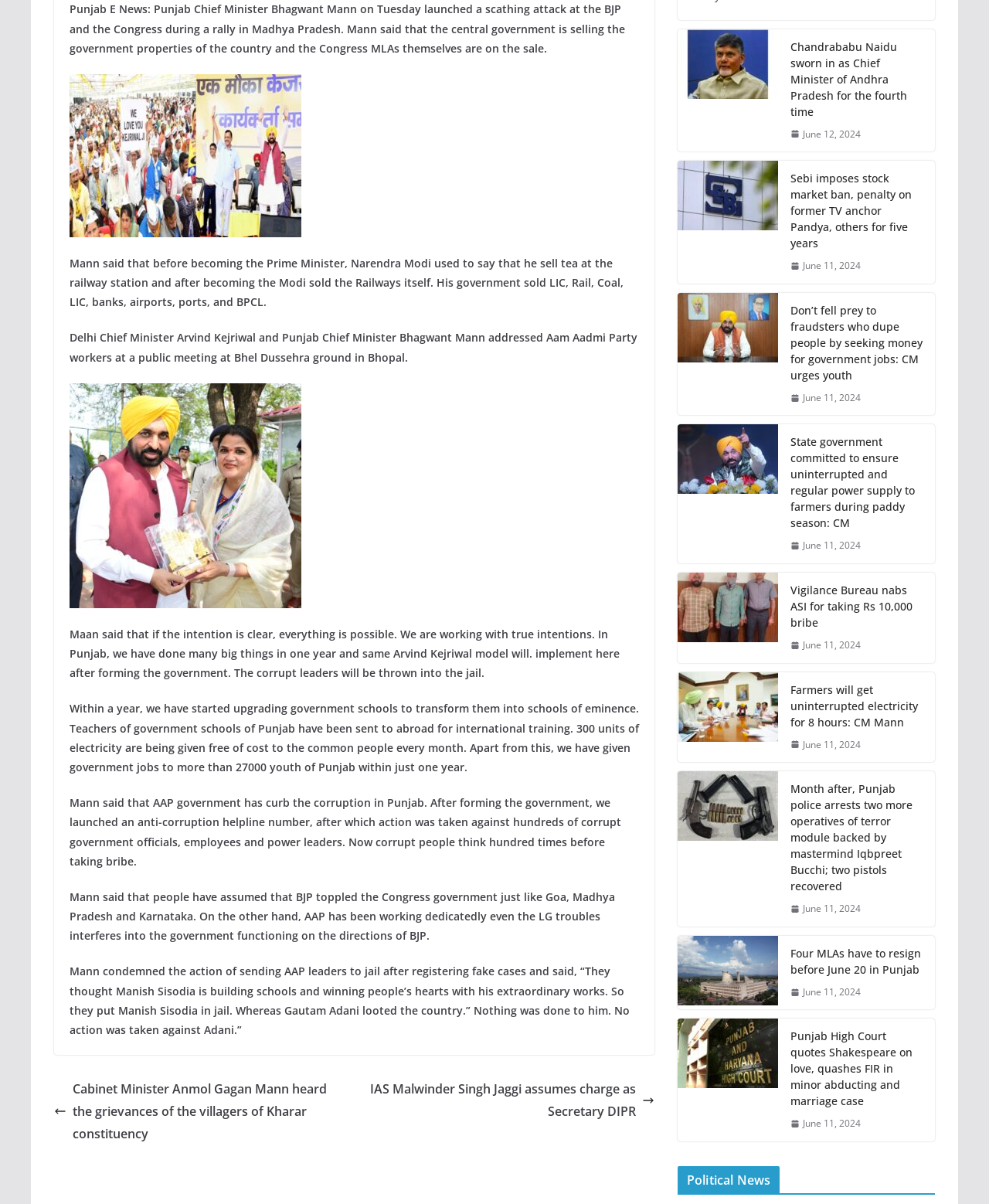Respond with a single word or phrase:
What is the topic of the news article?

Punjab Chief Minister